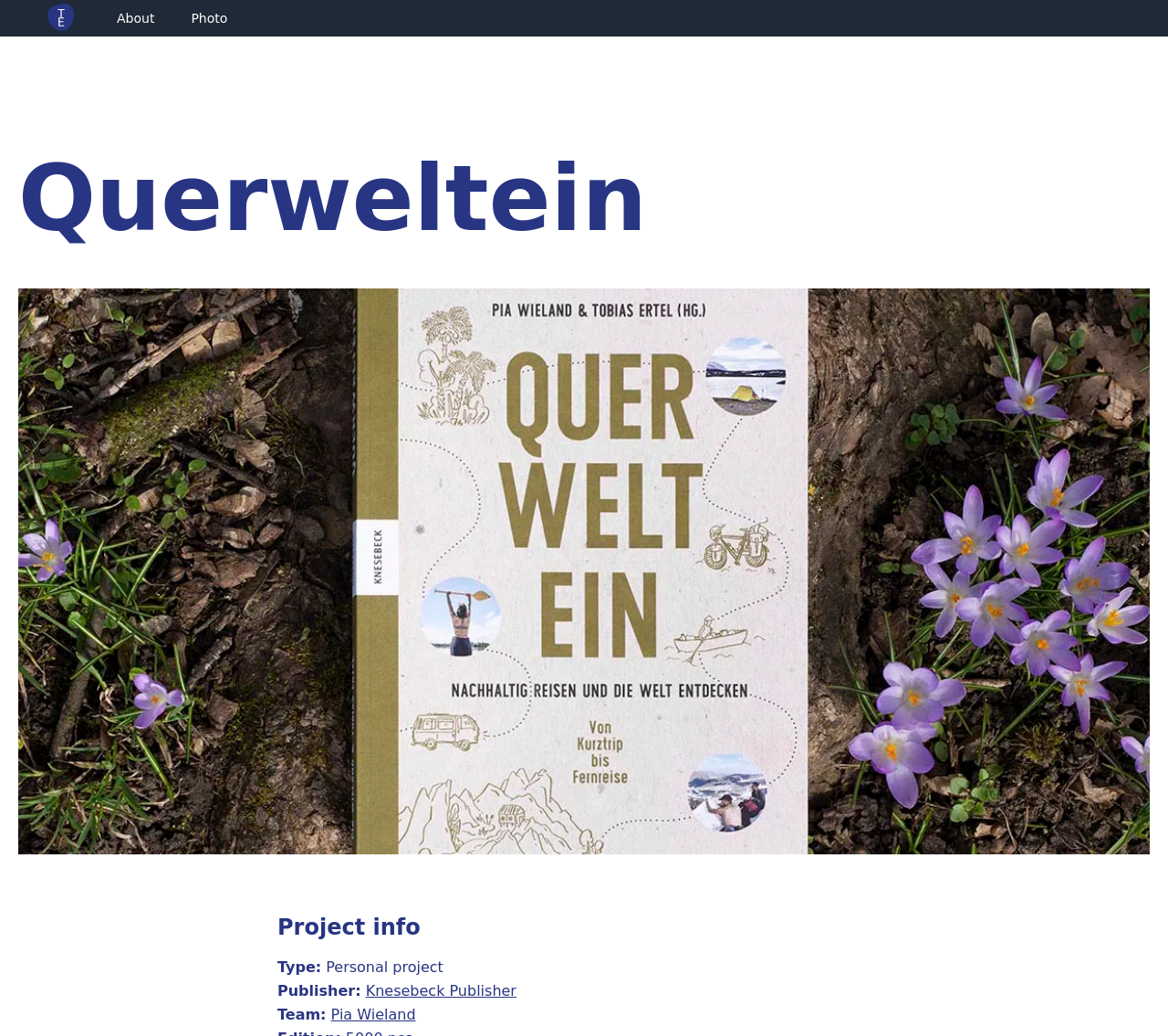Who is the publisher of the project?
Refer to the image and offer an in-depth and detailed answer to the question.

I found the answer by looking at the heading element with the text 'Publisher: Knesebeck Publisher' which is a child of the link element with the text 'Photo'.